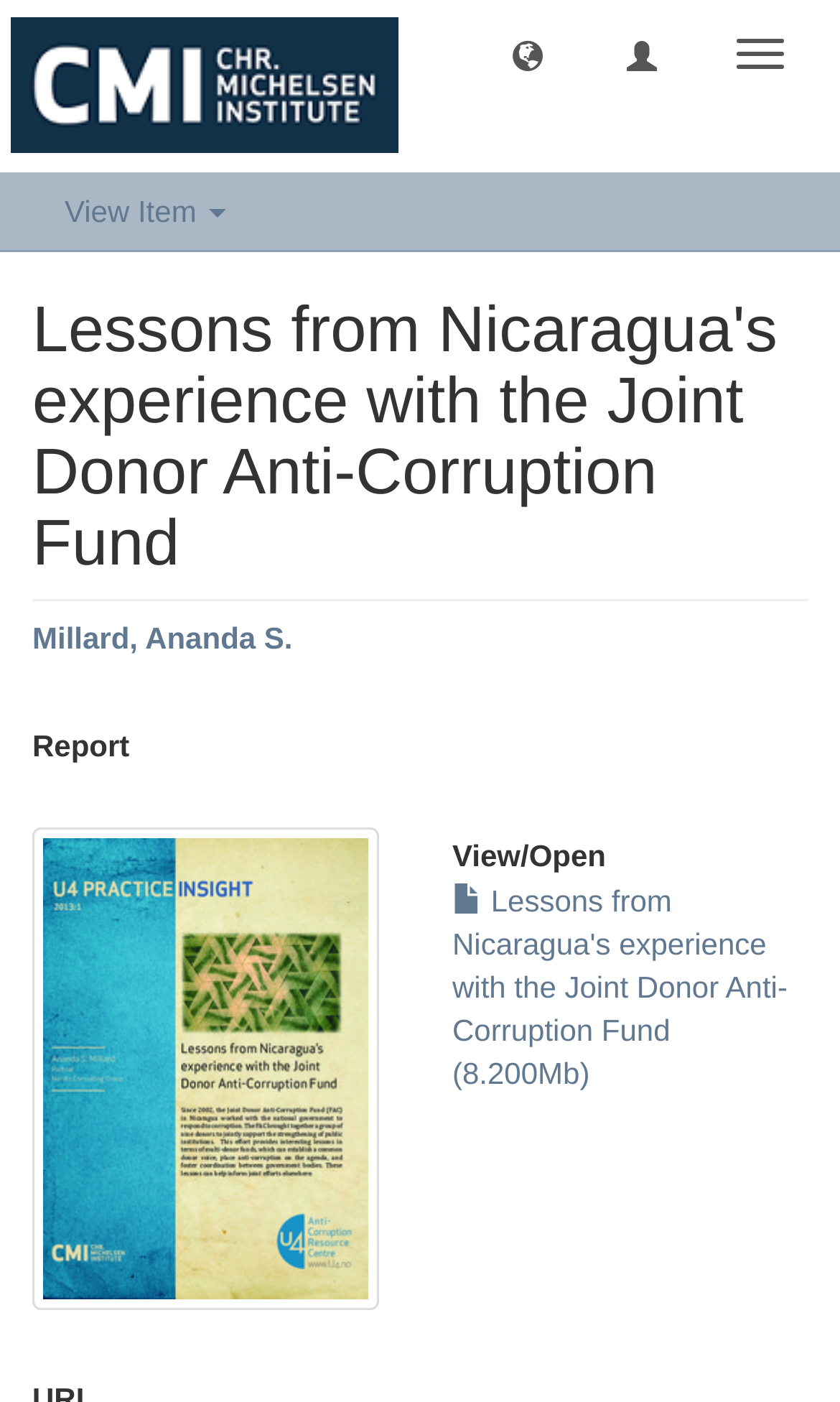Give a concise answer using only one word or phrase for this question:
What is the purpose of the 'View Item' button?

To view the item